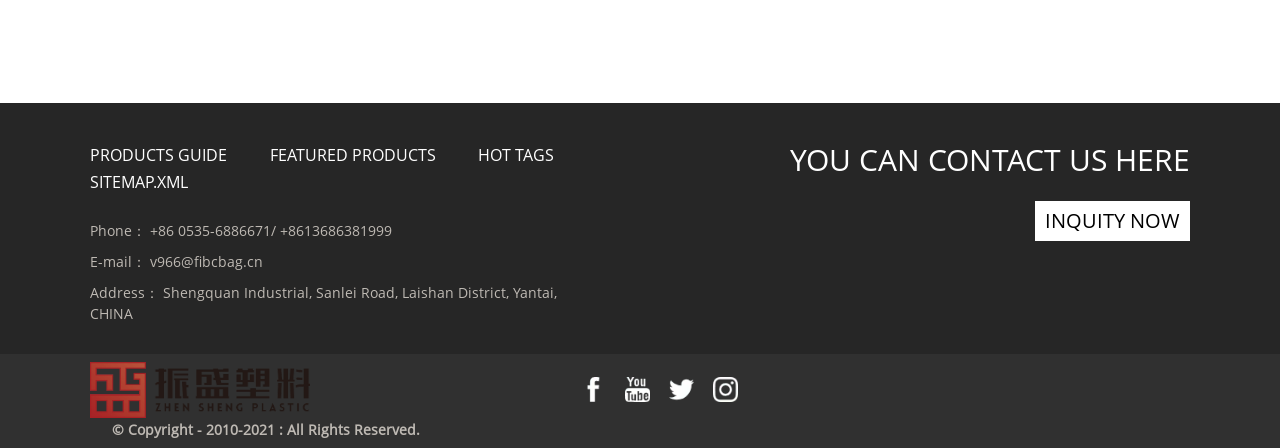Find the bounding box coordinates of the element you need to click on to perform this action: 'View sns01 social media'. The coordinates should be represented by four float values between 0 and 1, in the format [left, top, right, bottom].

[0.454, 0.842, 0.473, 0.898]